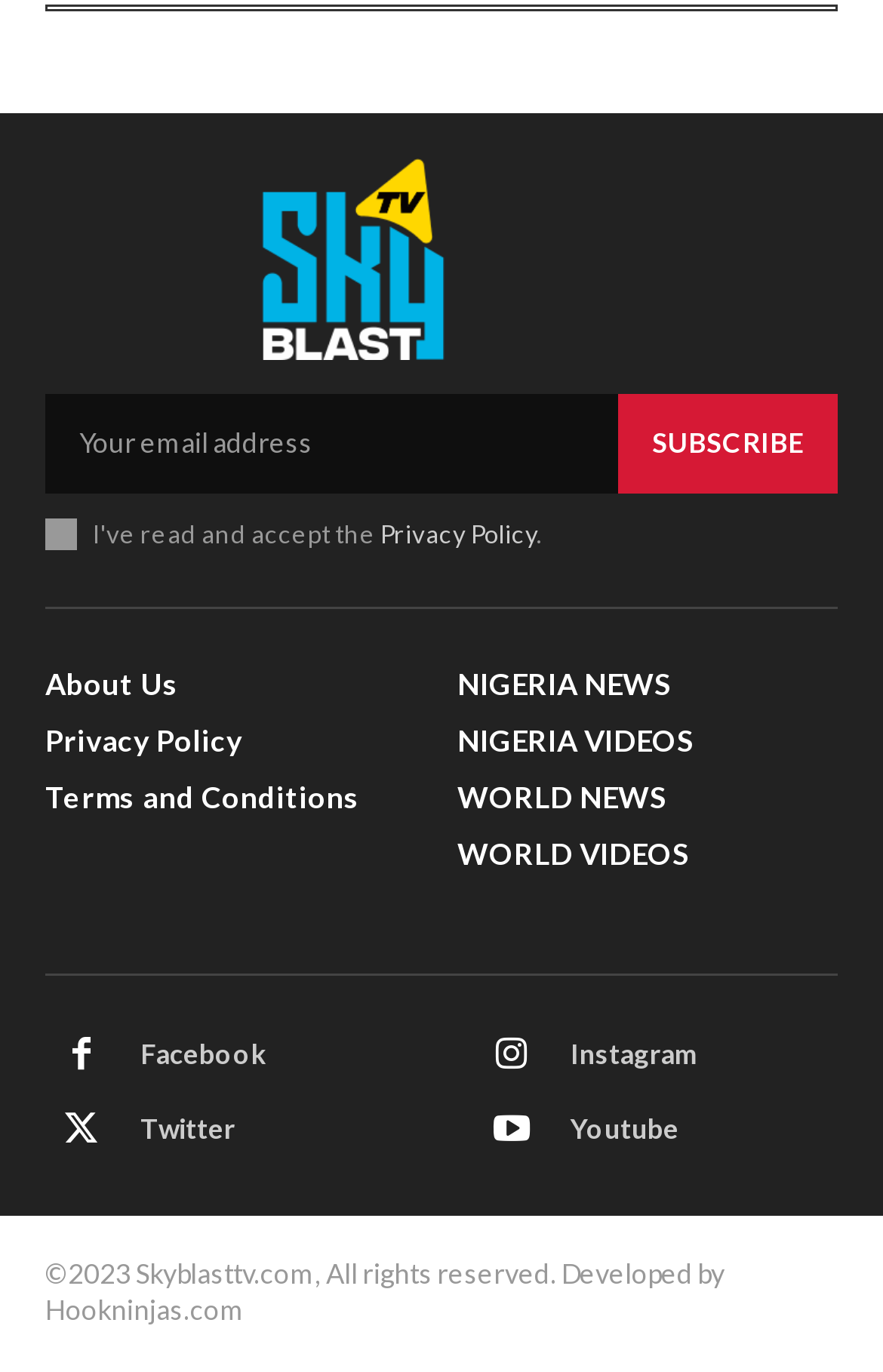What is the theme of the webpage?
Refer to the image and provide a concise answer in one word or phrase.

News